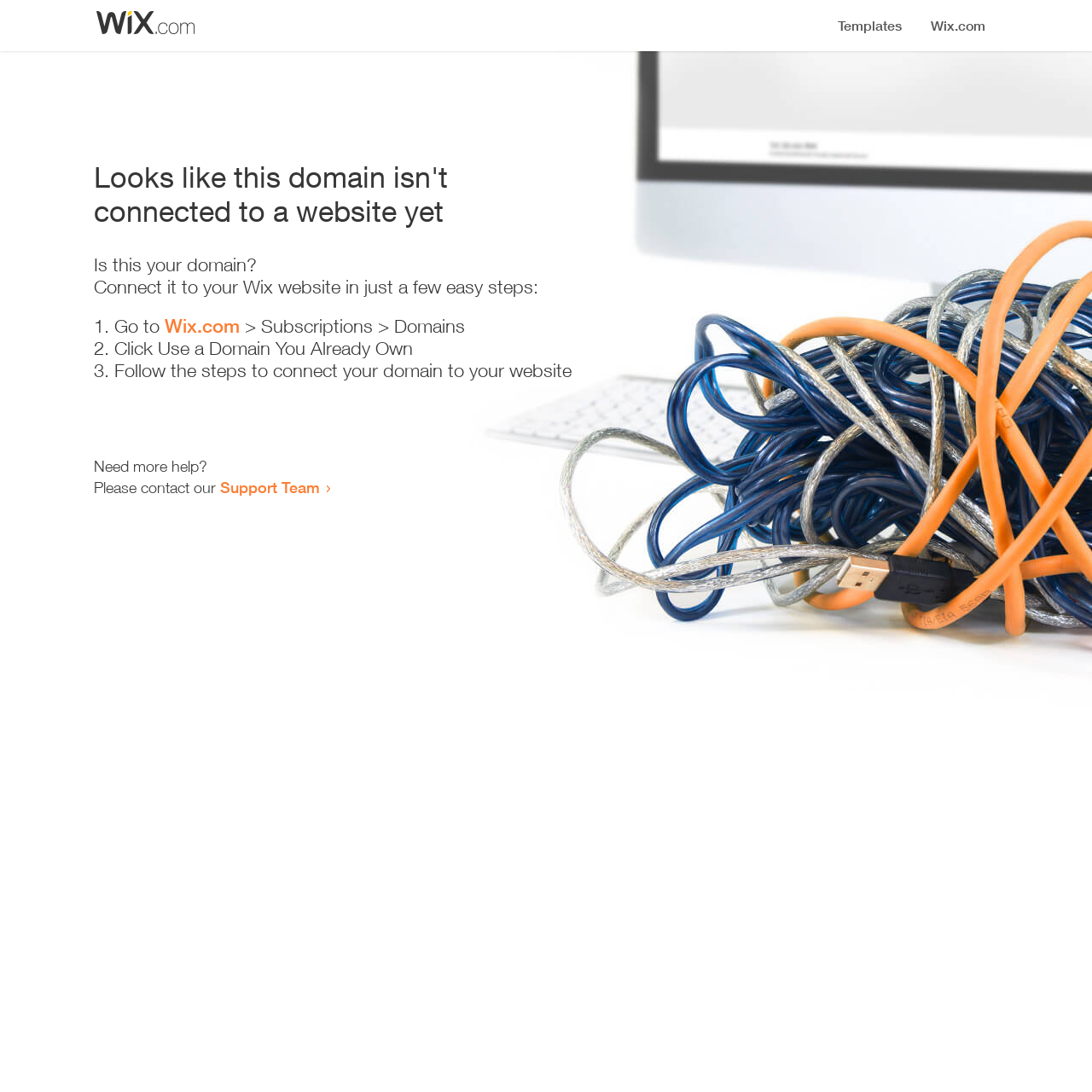What is the purpose of this webpage?
Using the image as a reference, give a one-word or short phrase answer.

Connect domain to website